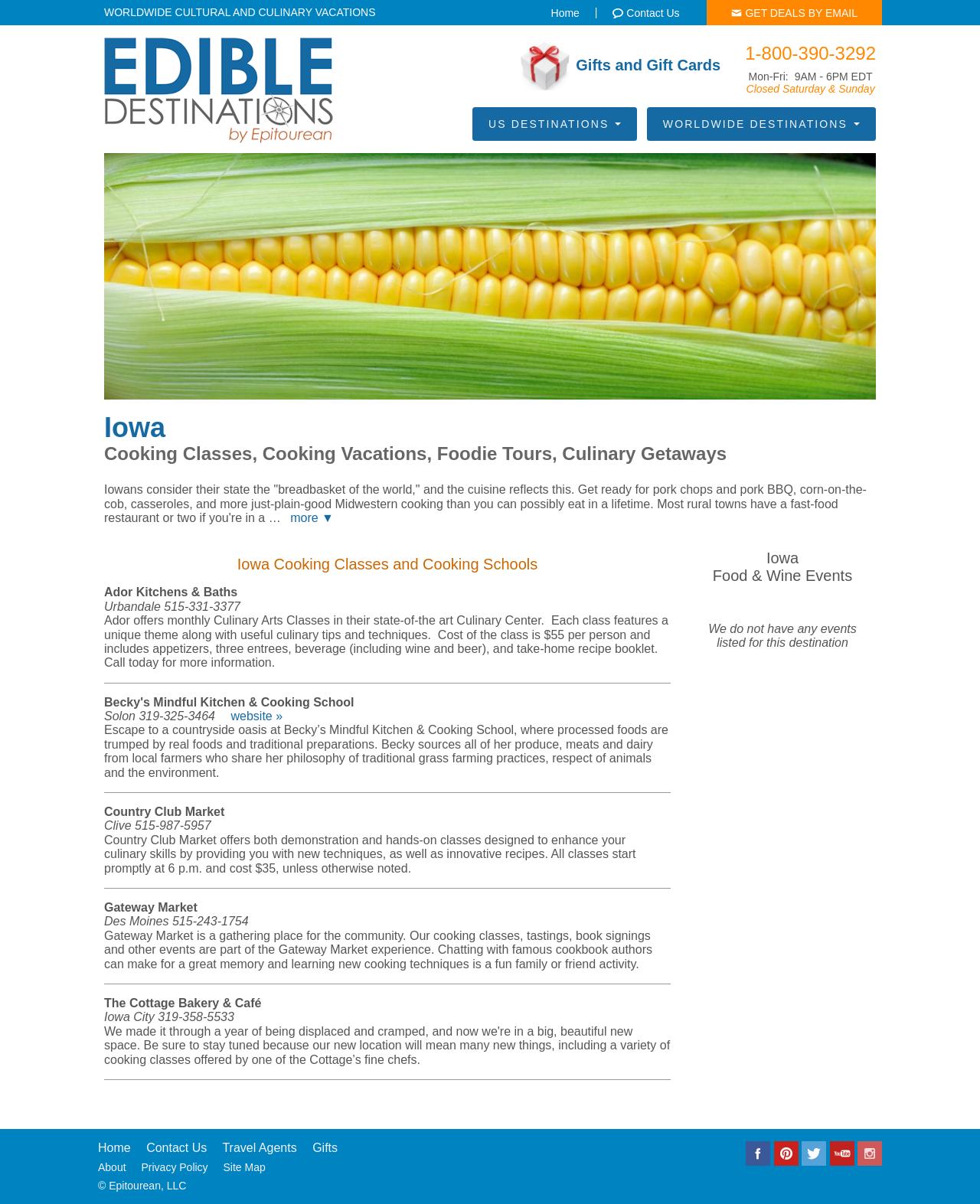Create an elaborate caption for the webpage.

This webpage is about Iowa culinary vacations, foodie tours, and cooking getaways. At the top, there is a header section with a logo, navigation links, and a call-to-action button to get deals by email. Below the header, there is a large image of Iowa culinary travel, accompanied by a heading that describes the culinary experiences offered in Iowa.

The main content of the page is divided into two sections: Iowa cooking classes and cooking schools, and Iowa food and wine events. The cooking classes section lists several cooking schools and classes offered in different locations in Iowa, including Ador Kitchens & Baths, Becky's Mindful Kitchen & Cooking School, Country Club Market, Gateway Market, and The Cottage Bakery & Café. Each listing includes the name of the school, location, phone number, and a brief description of the classes offered.

The Iowa food and wine events section is currently empty, with a message stating that there are no events listed for this destination. At the bottom of the page, there are links to social media platforms, including Facebook, Pinterest, Twitter, YouTube, and Instagram. There is also a footer section with links to other pages on the website, including Home, Contact Us, Travel Agents, Gifts, About, Privacy Policy, and Site Map, as well as a copyright notice.